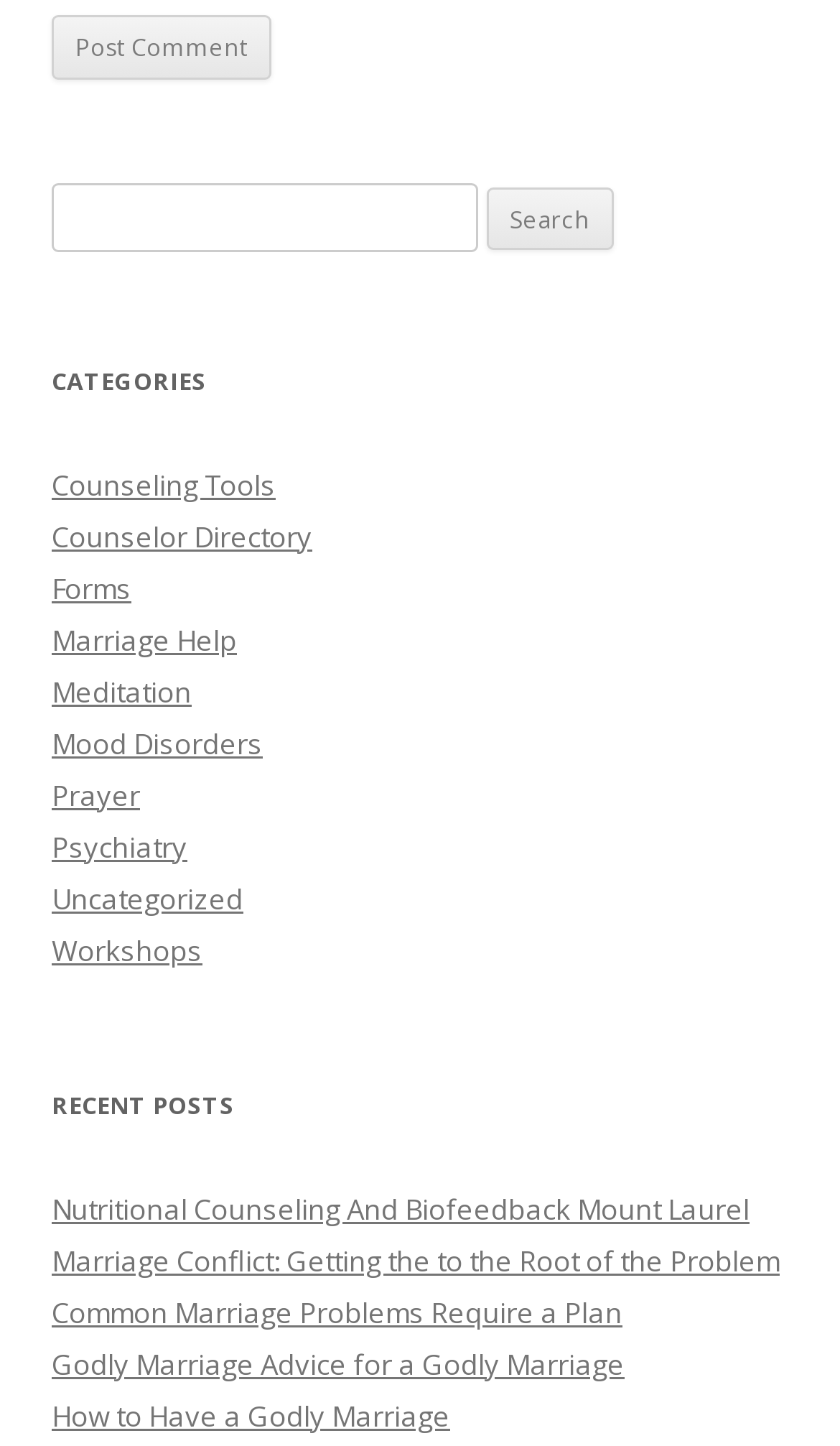Pinpoint the bounding box coordinates for the area that should be clicked to perform the following instruction: "Post a comment".

[0.062, 0.01, 0.323, 0.054]